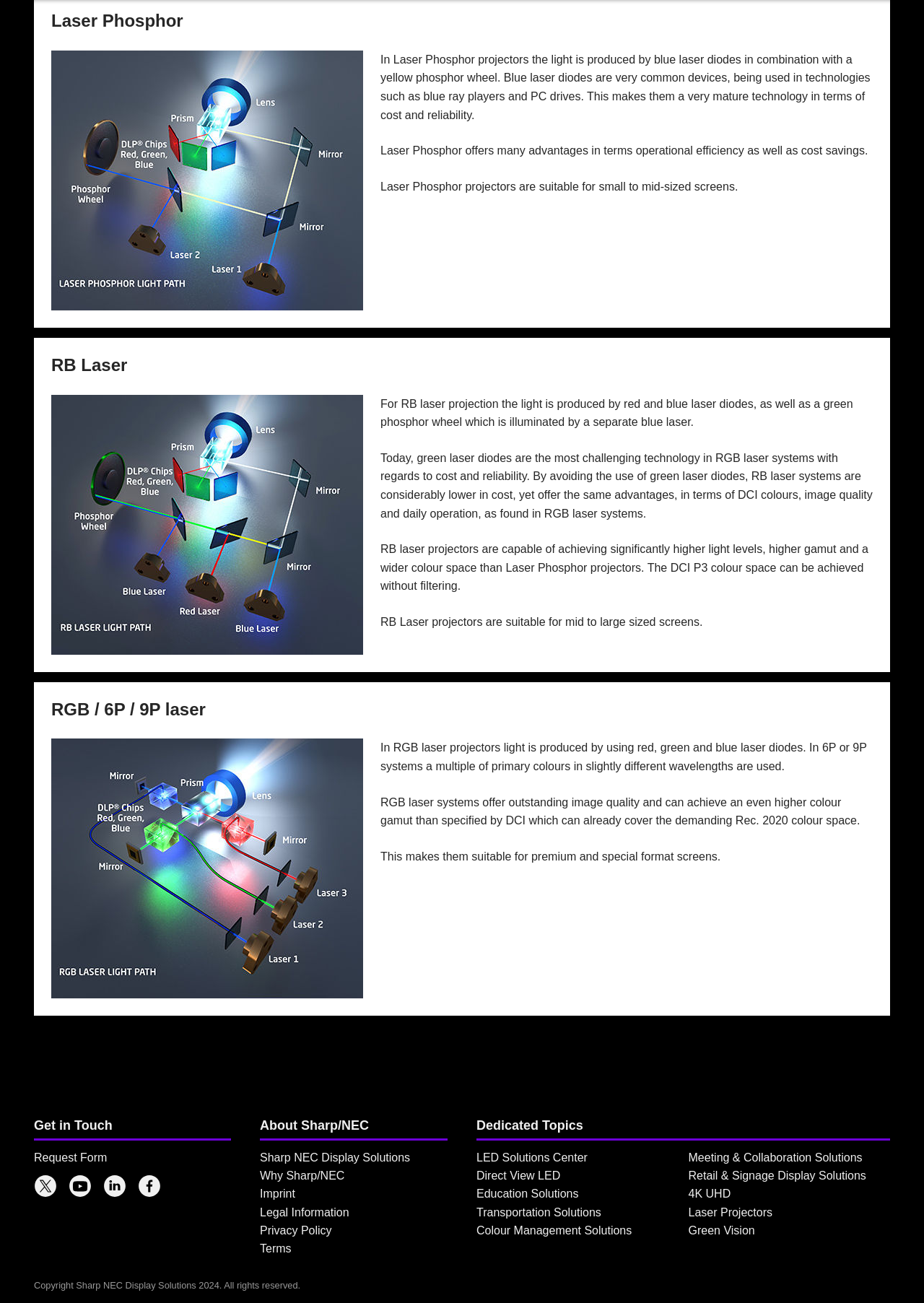Use a single word or phrase to answer the following:
What is the advantage of RB Laser projectors?

Higher light levels